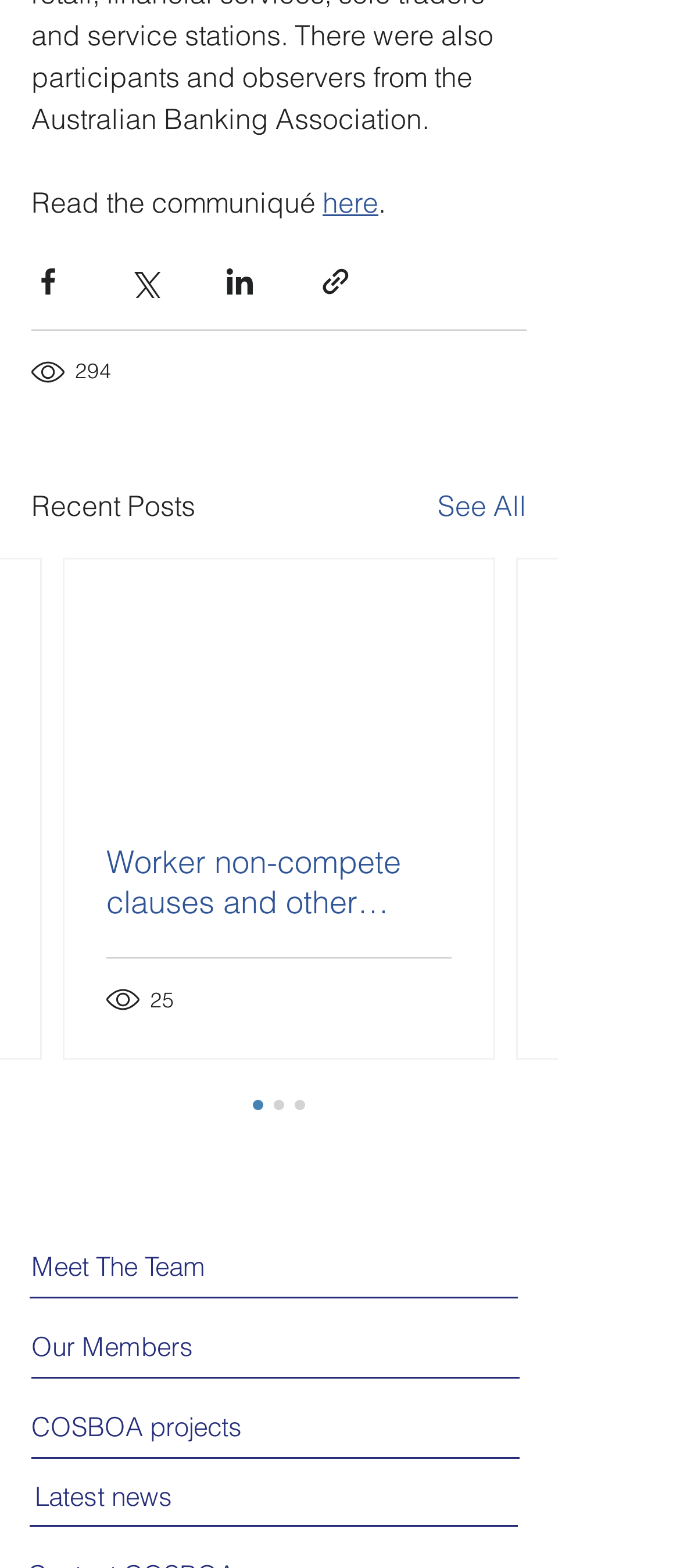Please determine the bounding box coordinates of the element to click on in order to accomplish the following task: "Read the communiqué". Ensure the coordinates are four float numbers ranging from 0 to 1, i.e., [left, top, right, bottom].

[0.046, 0.117, 0.474, 0.14]